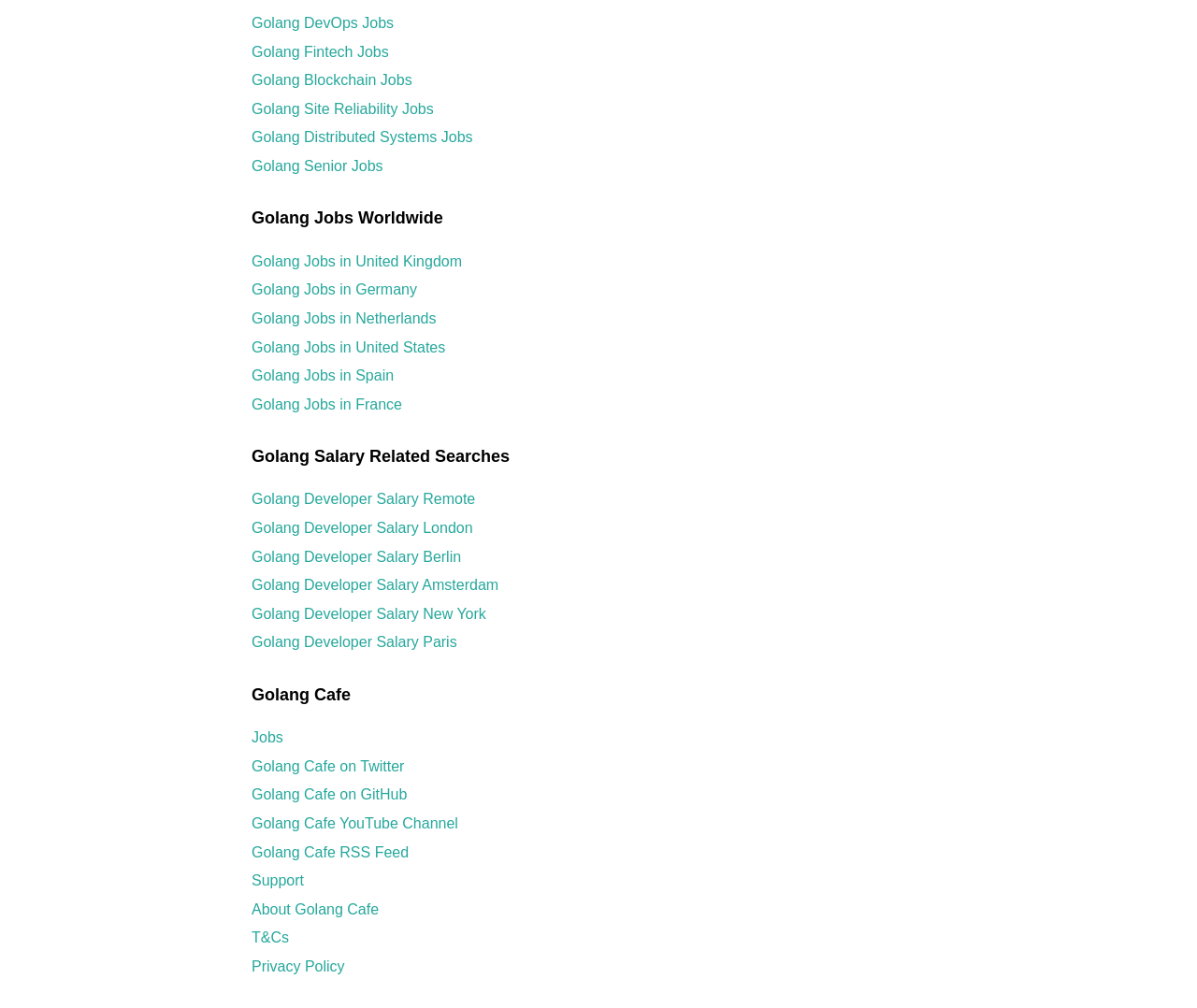Determine the bounding box coordinates of the target area to click to execute the following instruction: "Click the 'Masjid Ikhlas' link."

None